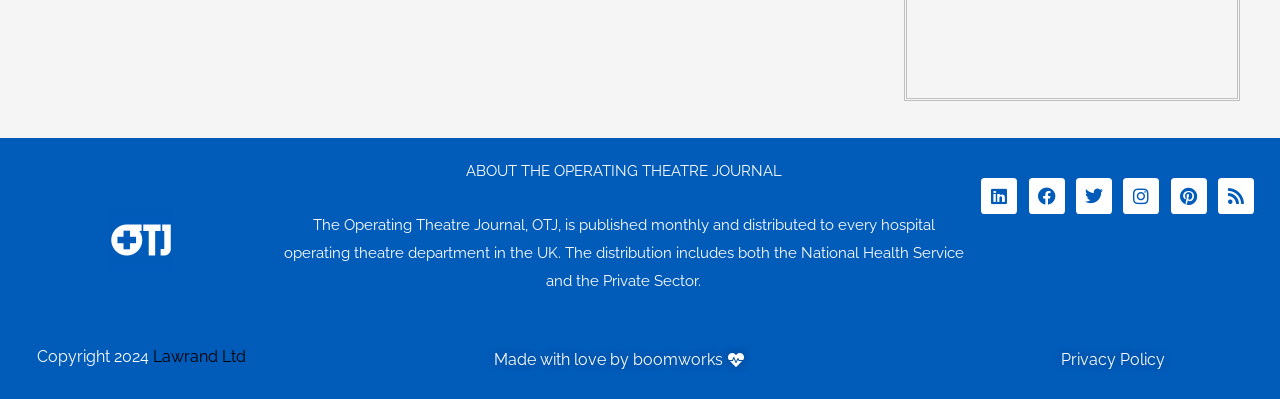What is the name of the journal?
Please provide a single word or phrase based on the screenshot.

Operating Theatre Journal